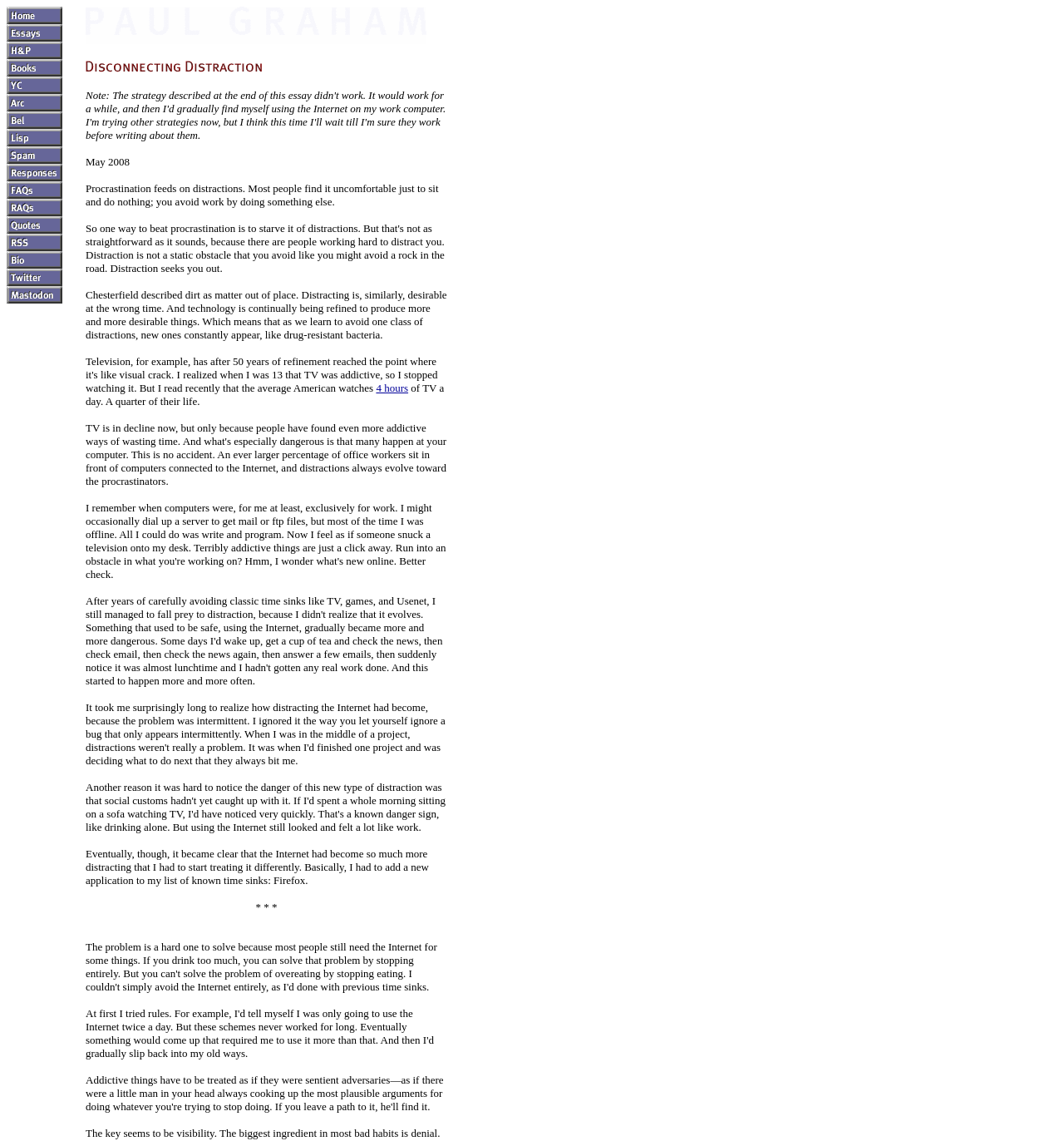Please respond to the question using a single word or phrase:
What is the topic of the article?

Procrastination